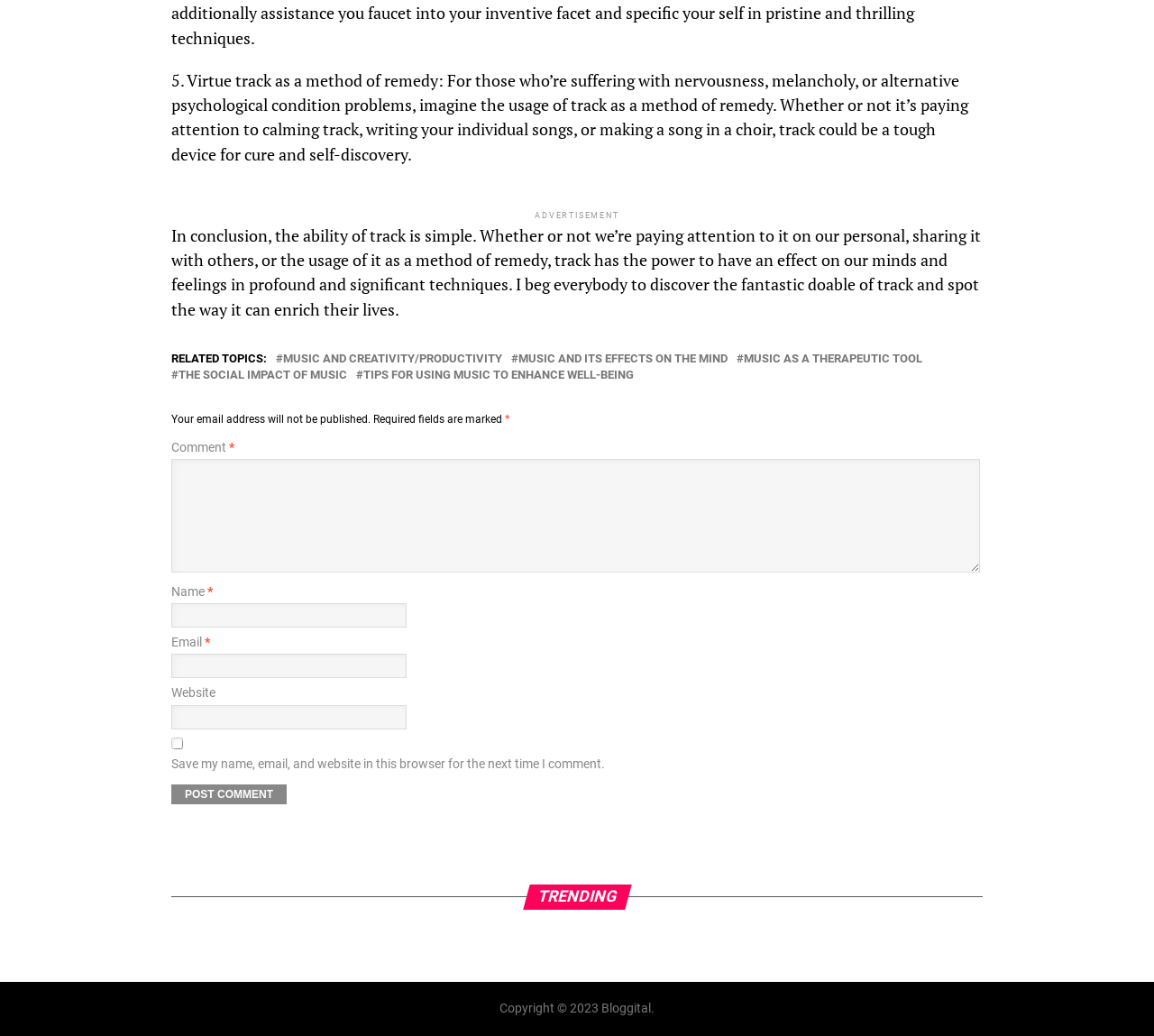Please reply to the following question with a single word or a short phrase:
What is the copyright year?

2023